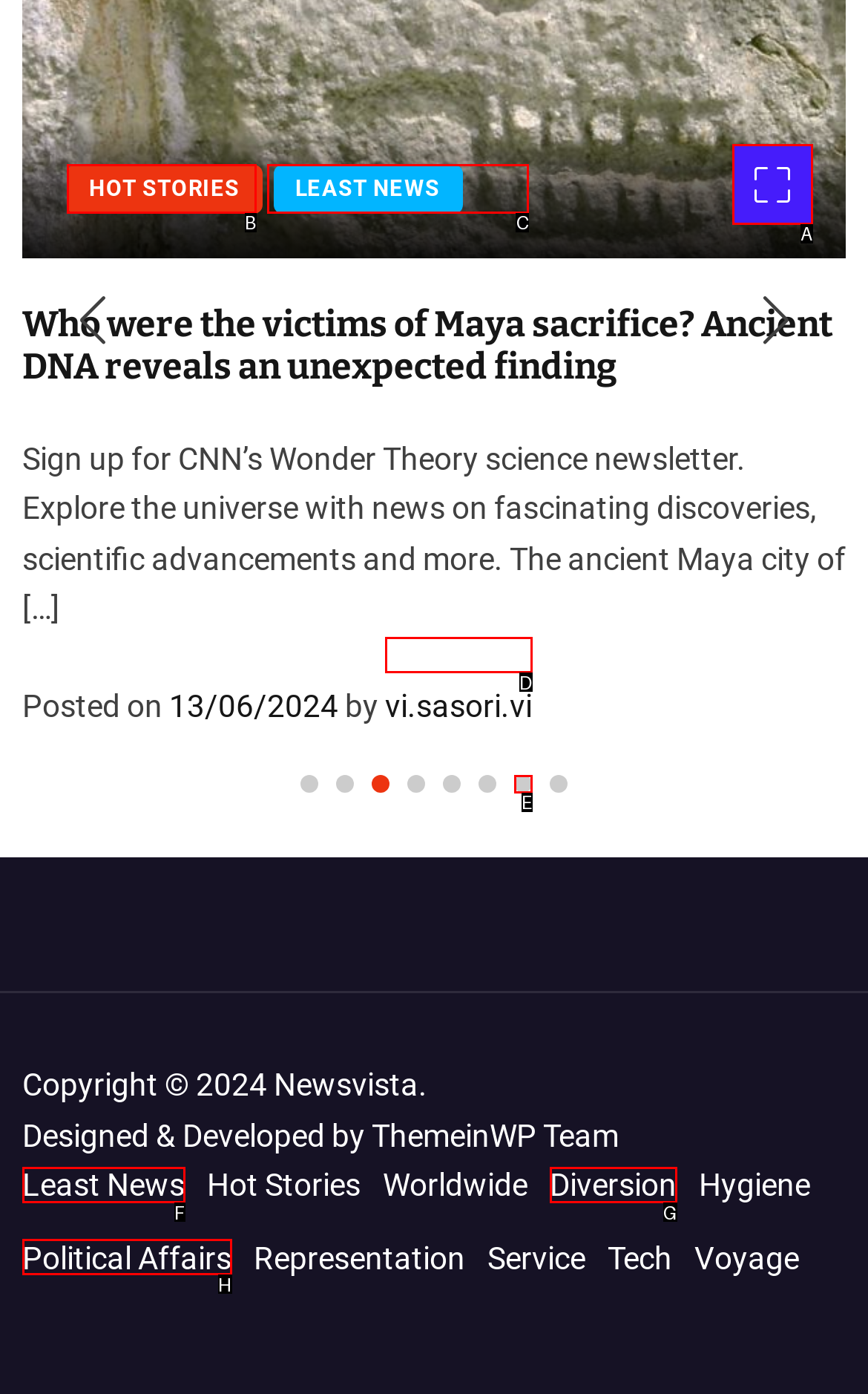Select the UI element that should be clicked to execute the following task: Click on the 'Political Affairs' link
Provide the letter of the correct choice from the given options.

C